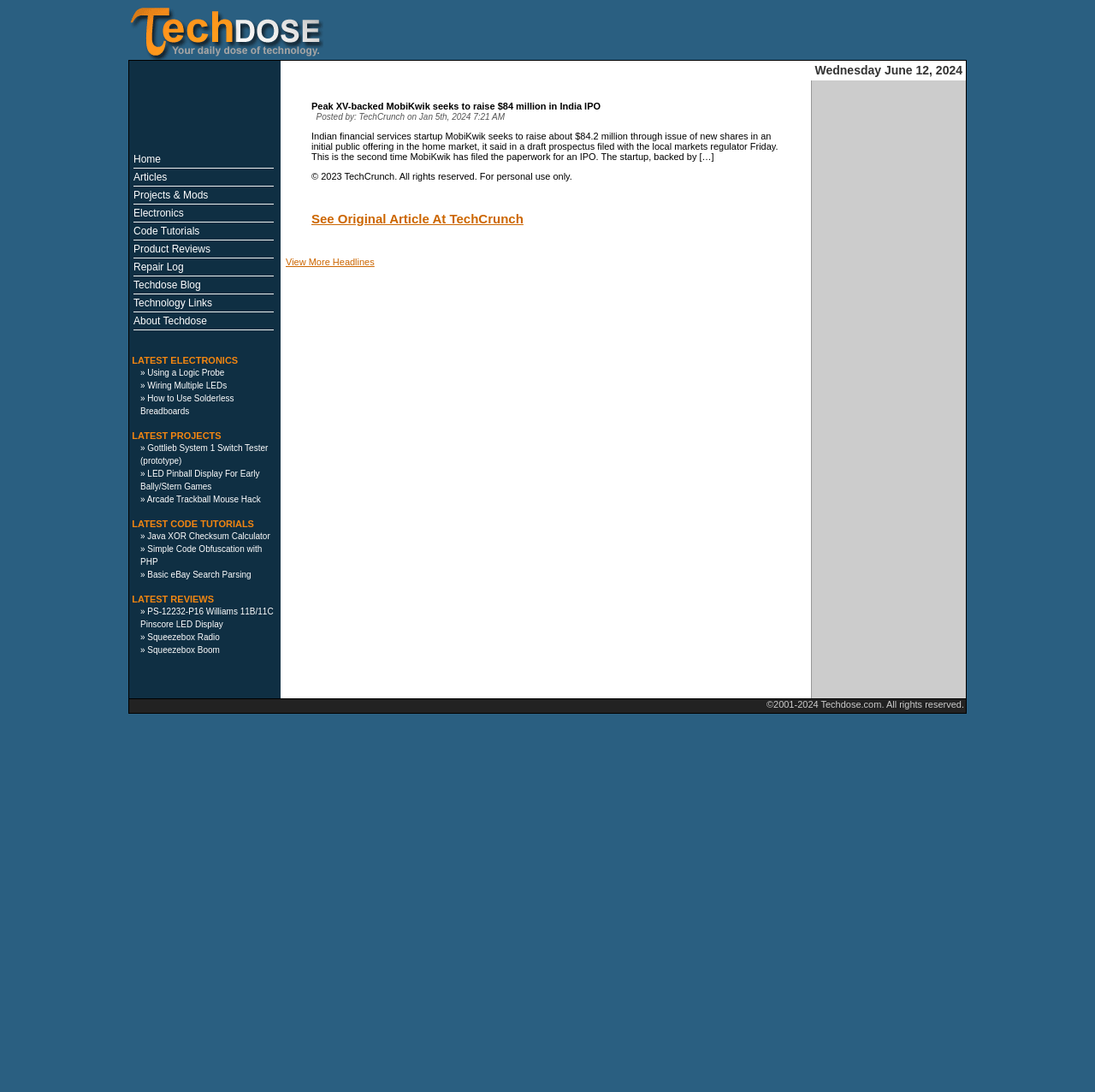Answer the question in one word or a short phrase:
What are the categories of articles on the website?

Home, Articles, Projects & Mods, etc.